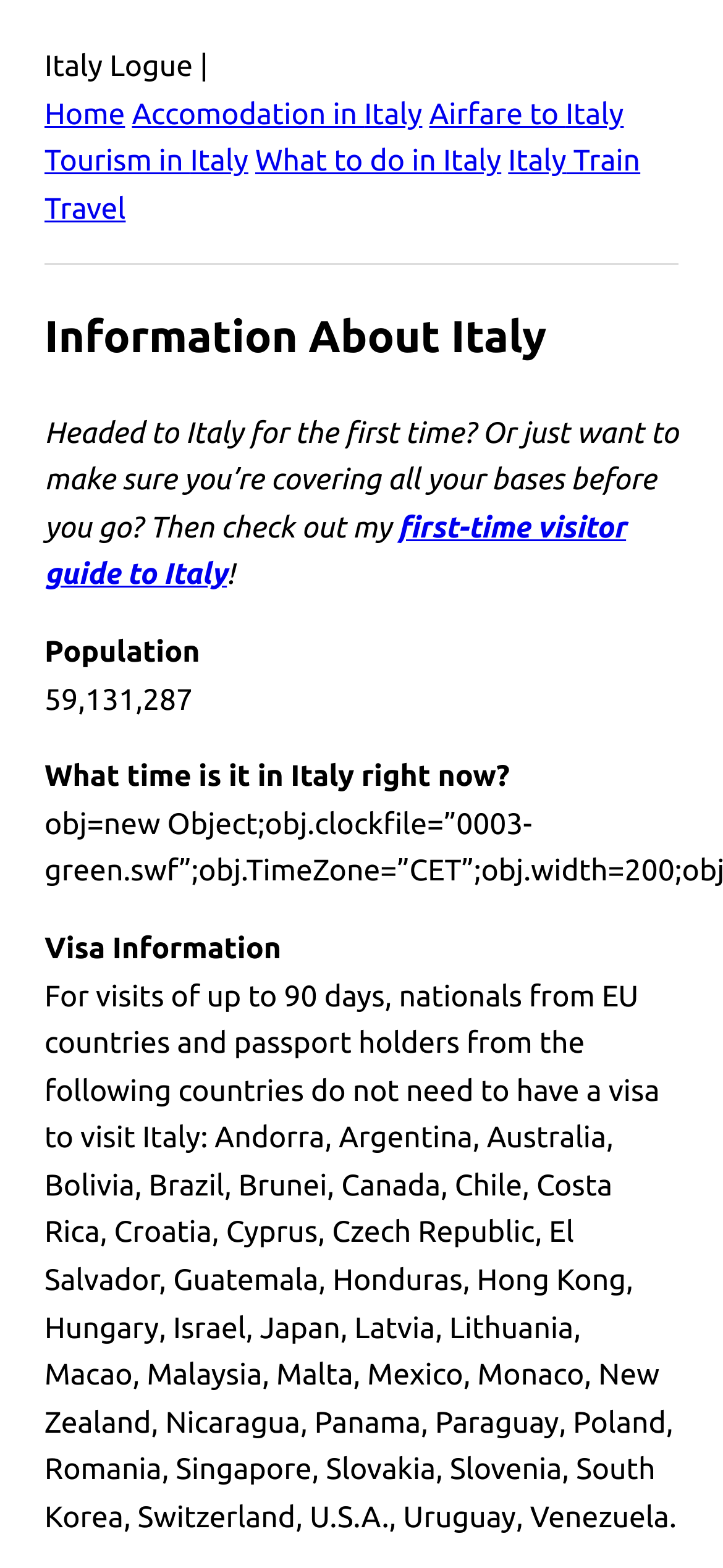Using the format (top-left x, top-left y, bottom-right x, bottom-right y), provide the bounding box coordinates for the described UI element. All values should be floating point numbers between 0 and 1: Accomodation in Italy

[0.182, 0.062, 0.584, 0.083]